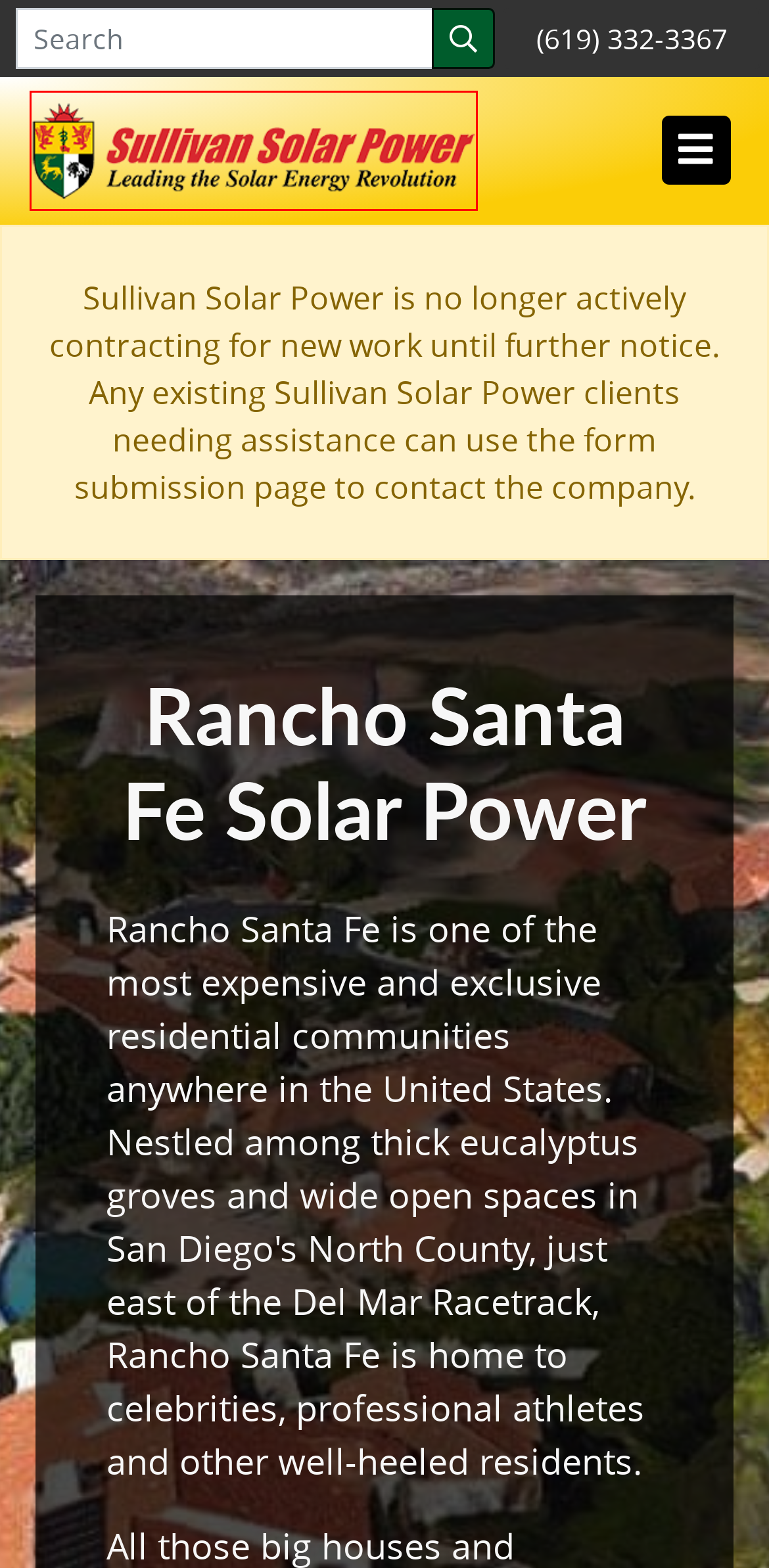Examine the screenshot of the webpage, which includes a red bounding box around an element. Choose the best matching webpage description for the page that will be displayed after clicking the element inside the red bounding box. Here are the candidates:
A. Rancho Santa Fe Solar Power | Sugar Residence | Sullivan Solar Power
B. Hamblen Residence: Rancho Santa Fe Solar Power | Sullivan Solar Power
C. Rancho Santa Fe Solar Power | Crane Residence | Sullivan Solar Power
D. Rancho Santa Fe Solar Power, Solar Panel Installations Page 2 of 3 | Sullivan Solar Power
E. Pockros Residence: Rancho Santa Fe Solar Power | Sullivan Solar Power
F. Solar Panels, Batteries and Installations | Sullivan Solar Power
G. Rancho Santa Fe Solar Power | Good Residence | Sullivan Solar Power
H. Rancho Santa Fe Solar Power | Berger Residence | Sullivan Solar Power

F